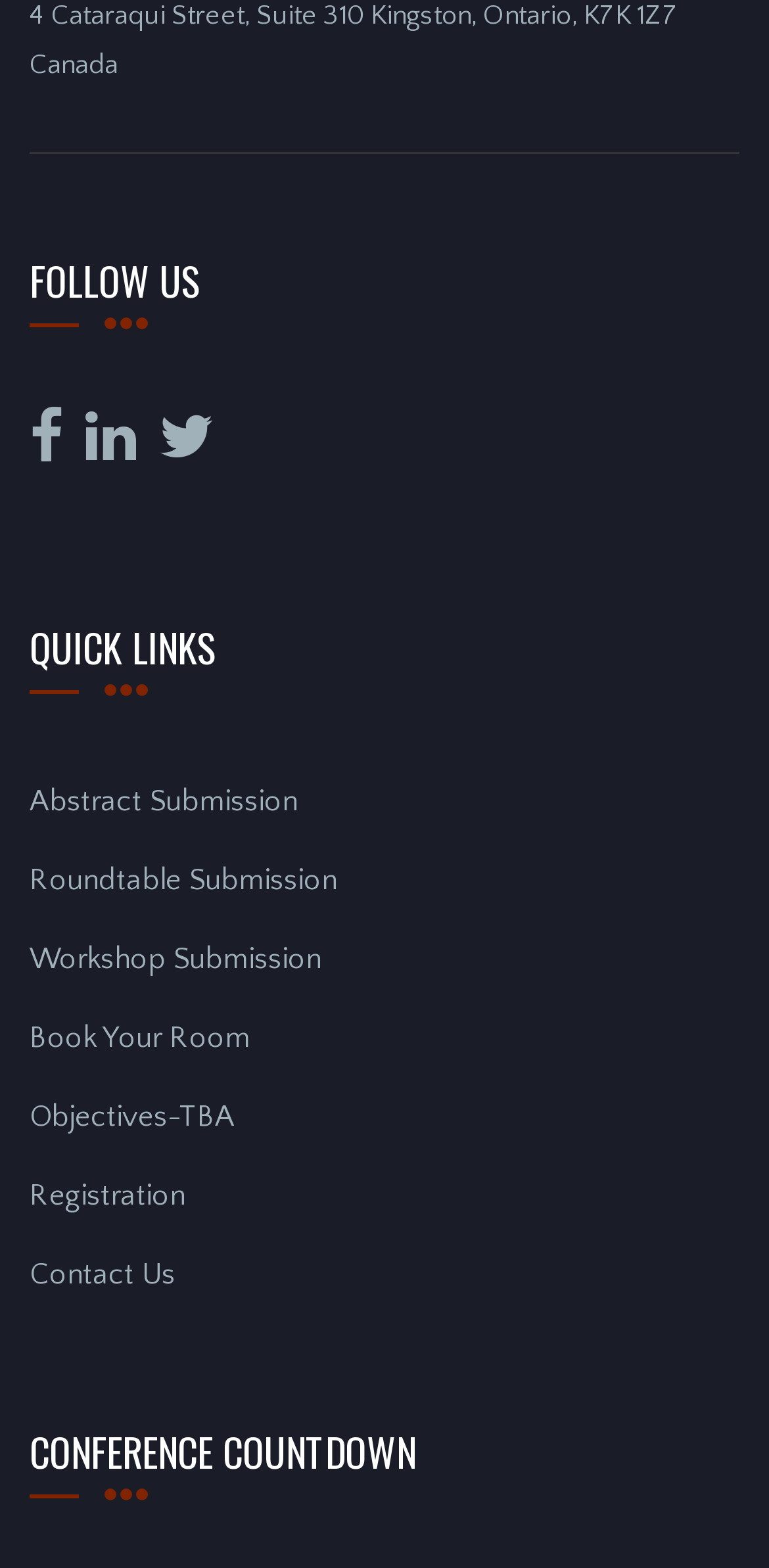Please indicate the bounding box coordinates for the clickable area to complete the following task: "View conference countdown". The coordinates should be specified as four float numbers between 0 and 1, i.e., [left, top, right, bottom].

[0.038, 0.908, 0.962, 0.955]